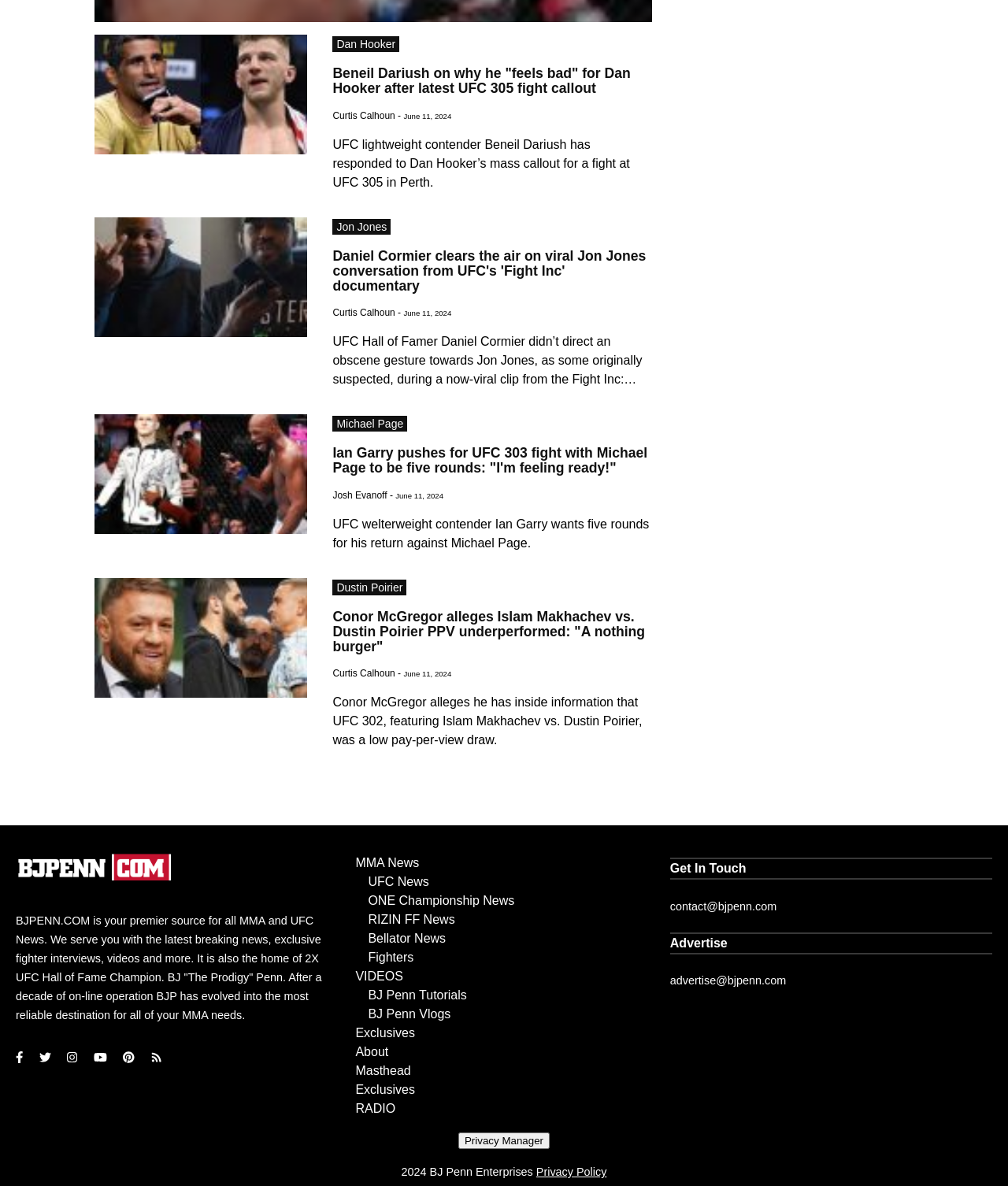Determine the coordinates of the bounding box that should be clicked to complete the instruction: "See more news from Dan Hooker". The coordinates should be represented by four float numbers between 0 and 1: [left, top, right, bottom].

[0.33, 0.031, 0.396, 0.044]